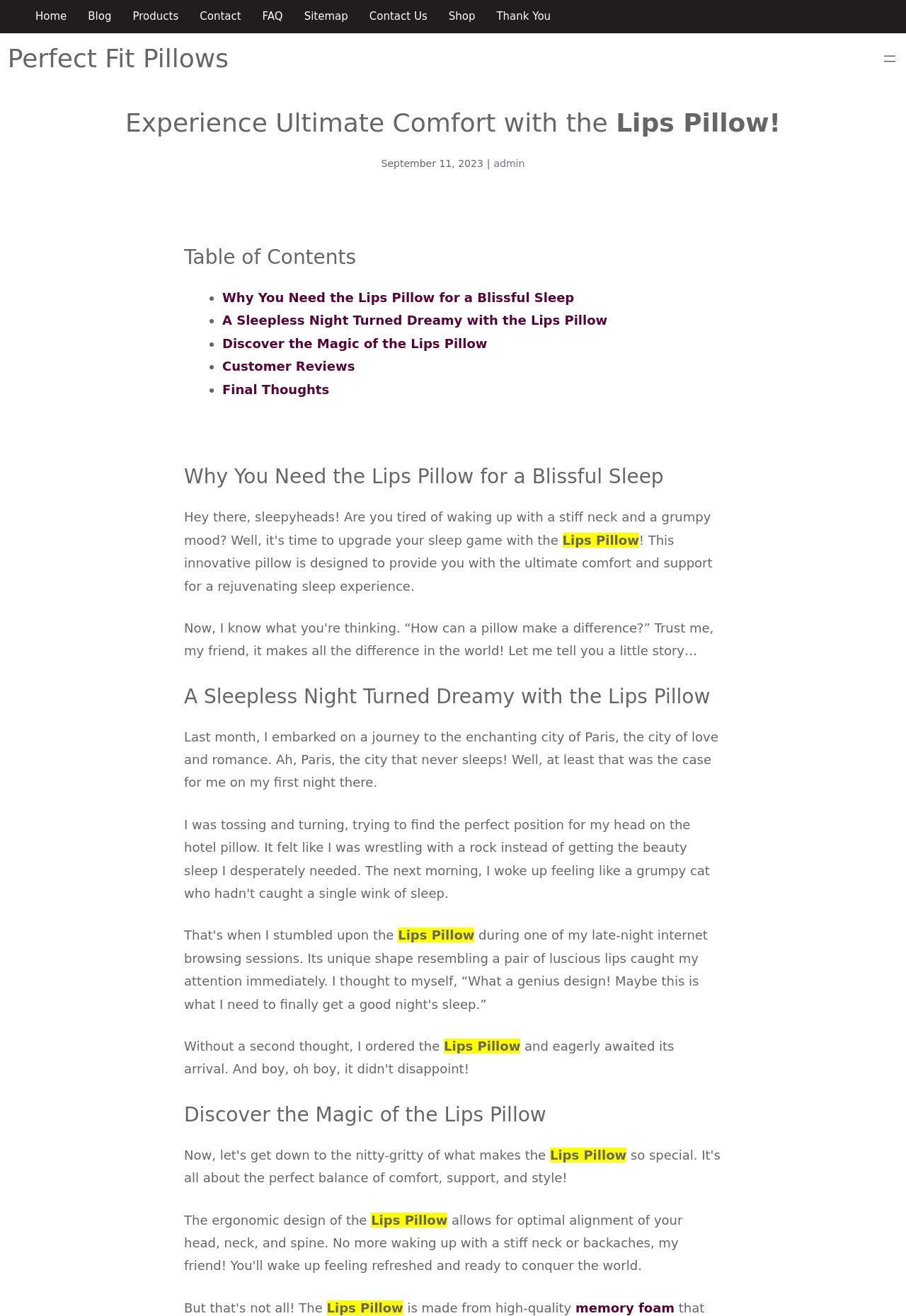Please provide a short answer using a single word or phrase for the question:
What type of material is the pillow made of?

memory foam